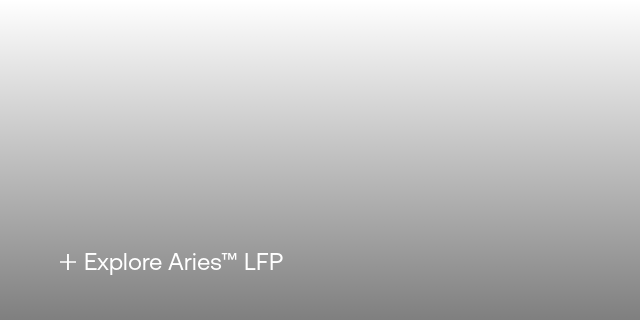Give a thorough explanation of the elements present in the image.

The image features a sleek and modern design with a gradient background that transitions from light to dark shades of grey. Prominently displayed in the foreground is the text "+ Explore Aries™ LFP," inviting viewers to discover more about Aries LFP technology, which is part of advancements in energy storage solutions. This design effectively balances aesthetic appeal with a clear call to action, making it an engaging entry point for users interested in exploring innovative energy storage options. The overall composition is minimalistic yet impactful, highlighting the focus on the Aries brand.